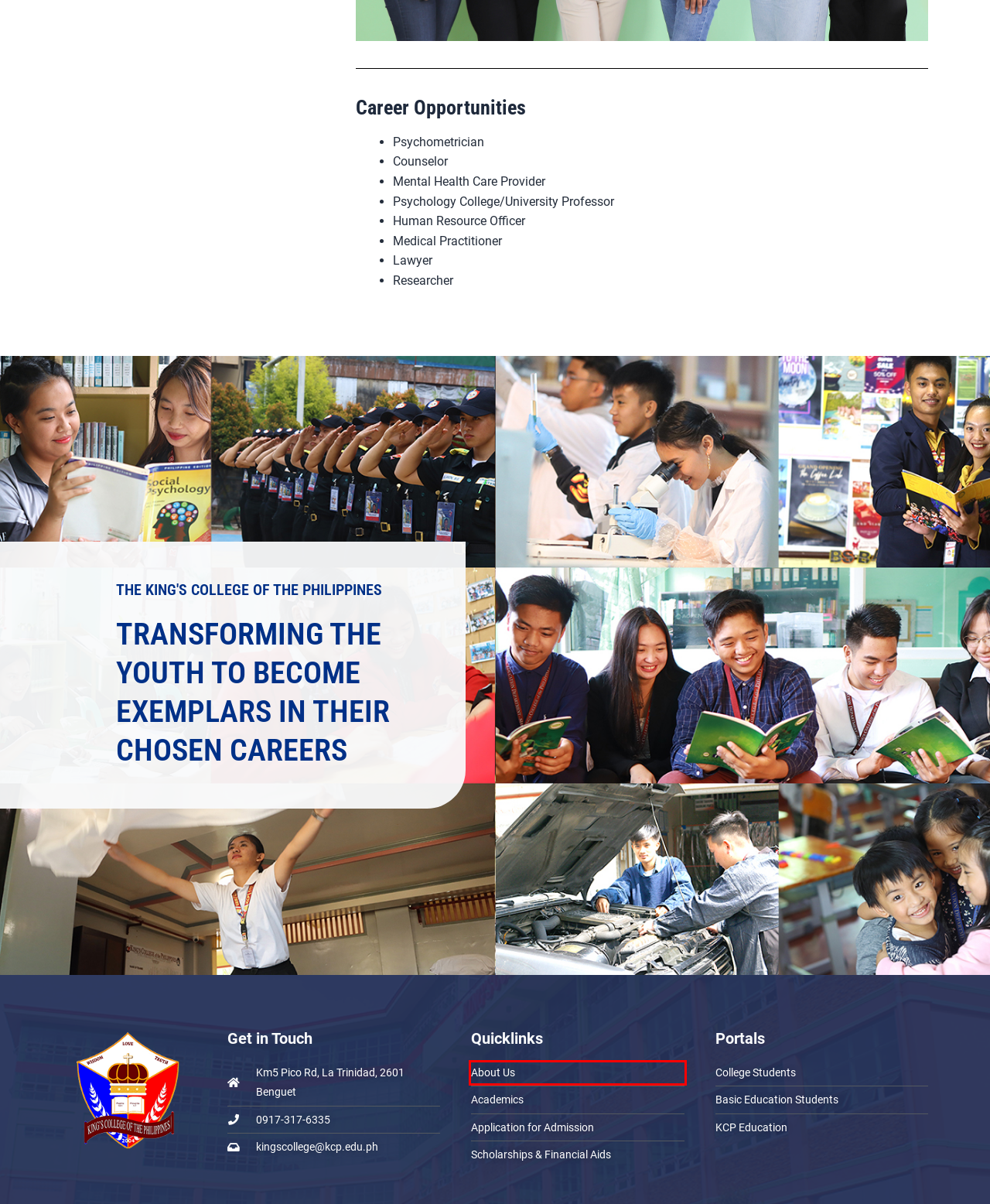You have been given a screenshot of a webpage with a red bounding box around a UI element. Select the most appropriate webpage description for the new webpage that appears after clicking the element within the red bounding box. The choices are:
A. Contact Us - King's College of the Philippines
B. Scholarships and Financial Aids - King's College of the Philippines
C. About Us - King's College of the Philippines
D. Edusuite for King's College of the Philippines
E. Edusuite K12 for Edusuite K12
F. College Admission - King's College of the Philippines
G. King's College of the Philippines
H. Log In

C